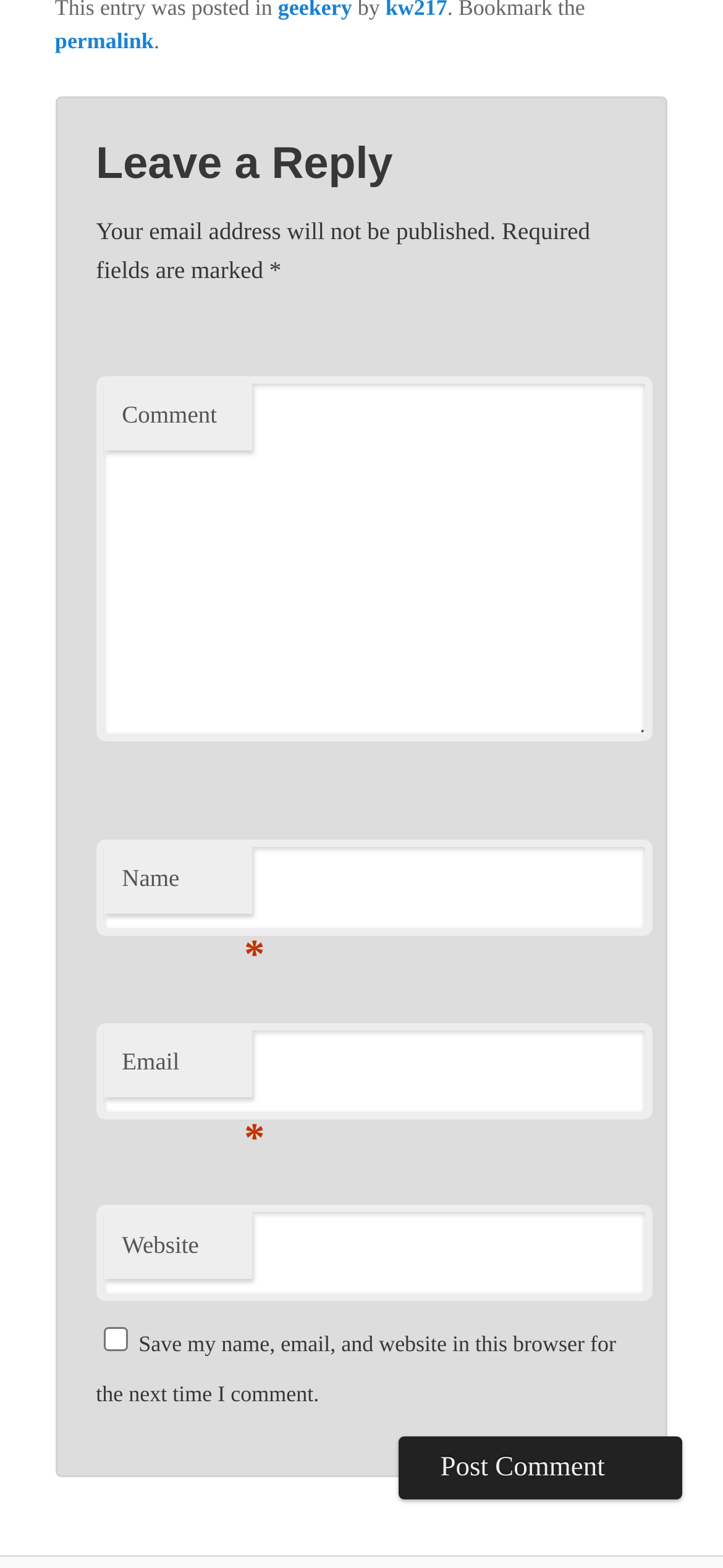What is required to post a comment?
Provide a detailed and well-explained answer to the question.

The webpage has three required fields: 'Name', 'Email', and 'Comment'. These fields are marked with an asterisk (*) which indicates that they are required to post a comment.